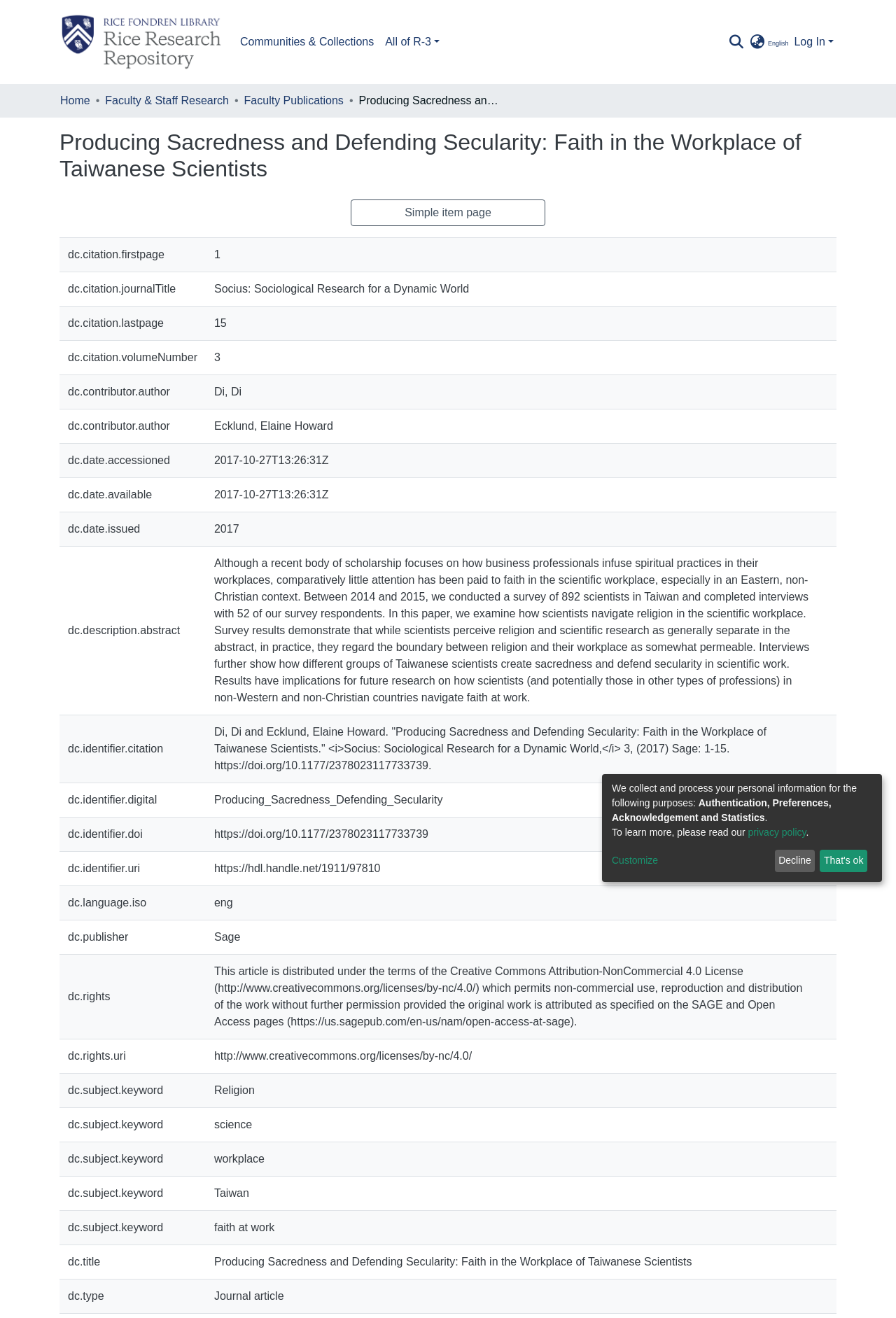From the details in the image, provide a thorough response to the question: What is the title of this research paper?

I found the title of the research paper by looking at the heading element with the text 'Producing Sacredness and Defending Secularity: Faith in the Workplace of Taiwanese Scientists' which is located at the top of the webpage.